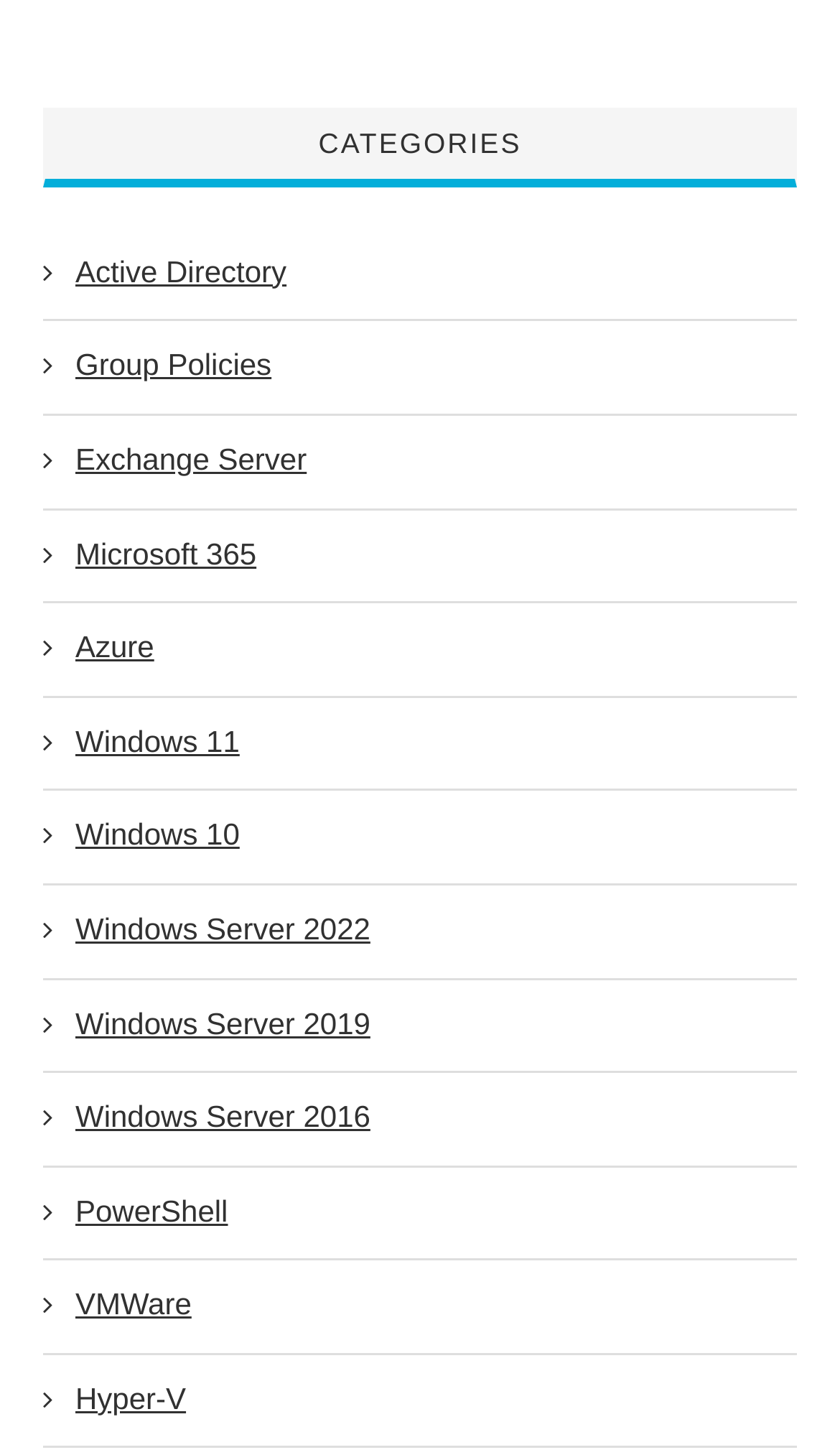Identify the coordinates of the bounding box for the element that must be clicked to accomplish the instruction: "Learn about Exchange Server".

[0.051, 0.302, 0.944, 0.331]